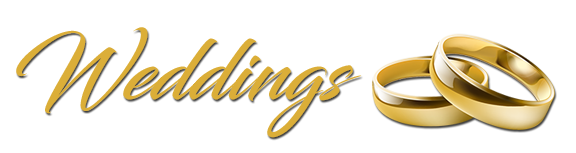Answer the question briefly using a single word or phrase: 
What is Susan Waddell's profession?

Justice of the Peace